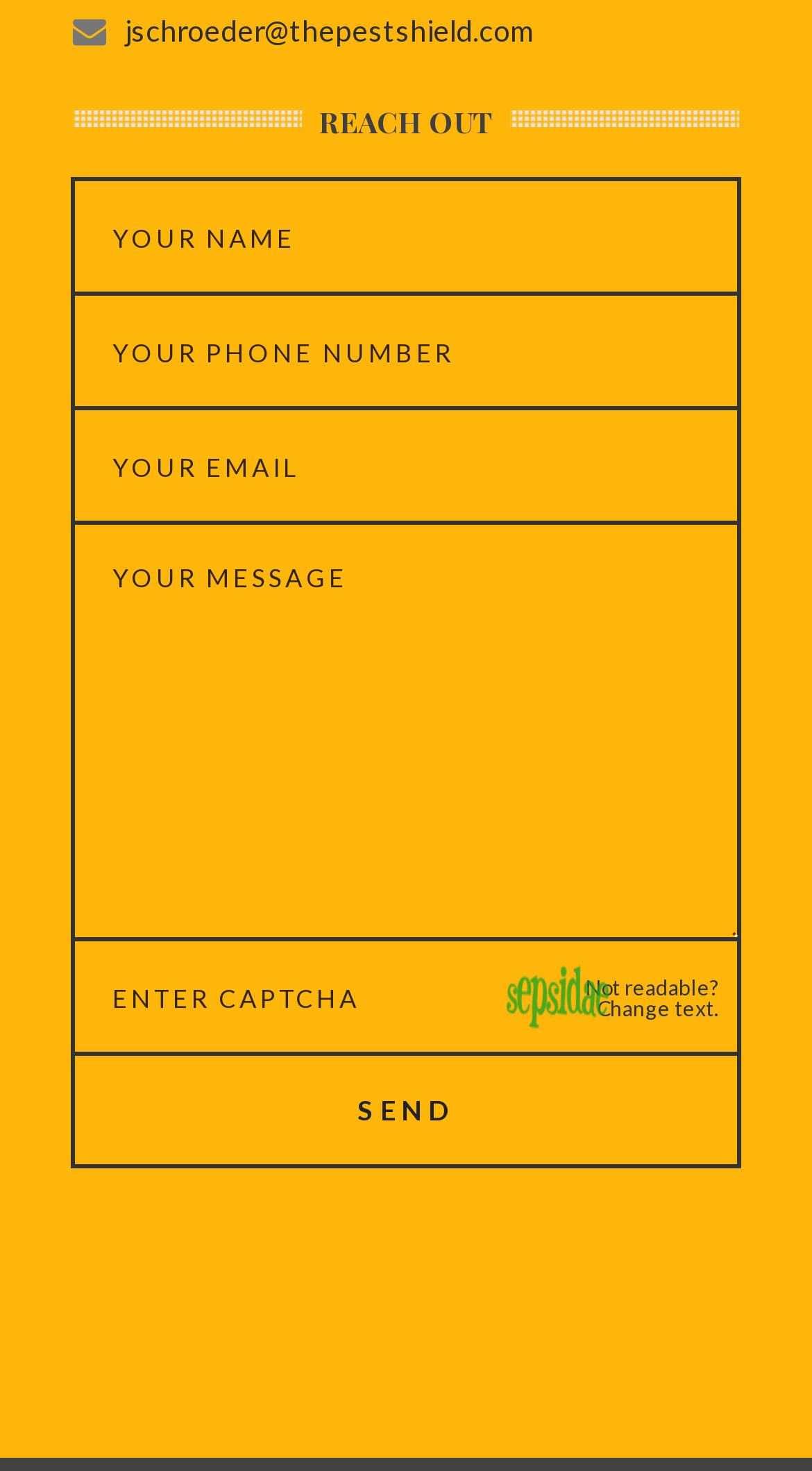Please give the bounding box coordinates of the area that should be clicked to fulfill the following instruction: "Click the SEND button". The coordinates should be in the format of four float numbers from 0 to 1, i.e., [left, top, right, bottom].

[0.09, 0.717, 0.91, 0.793]